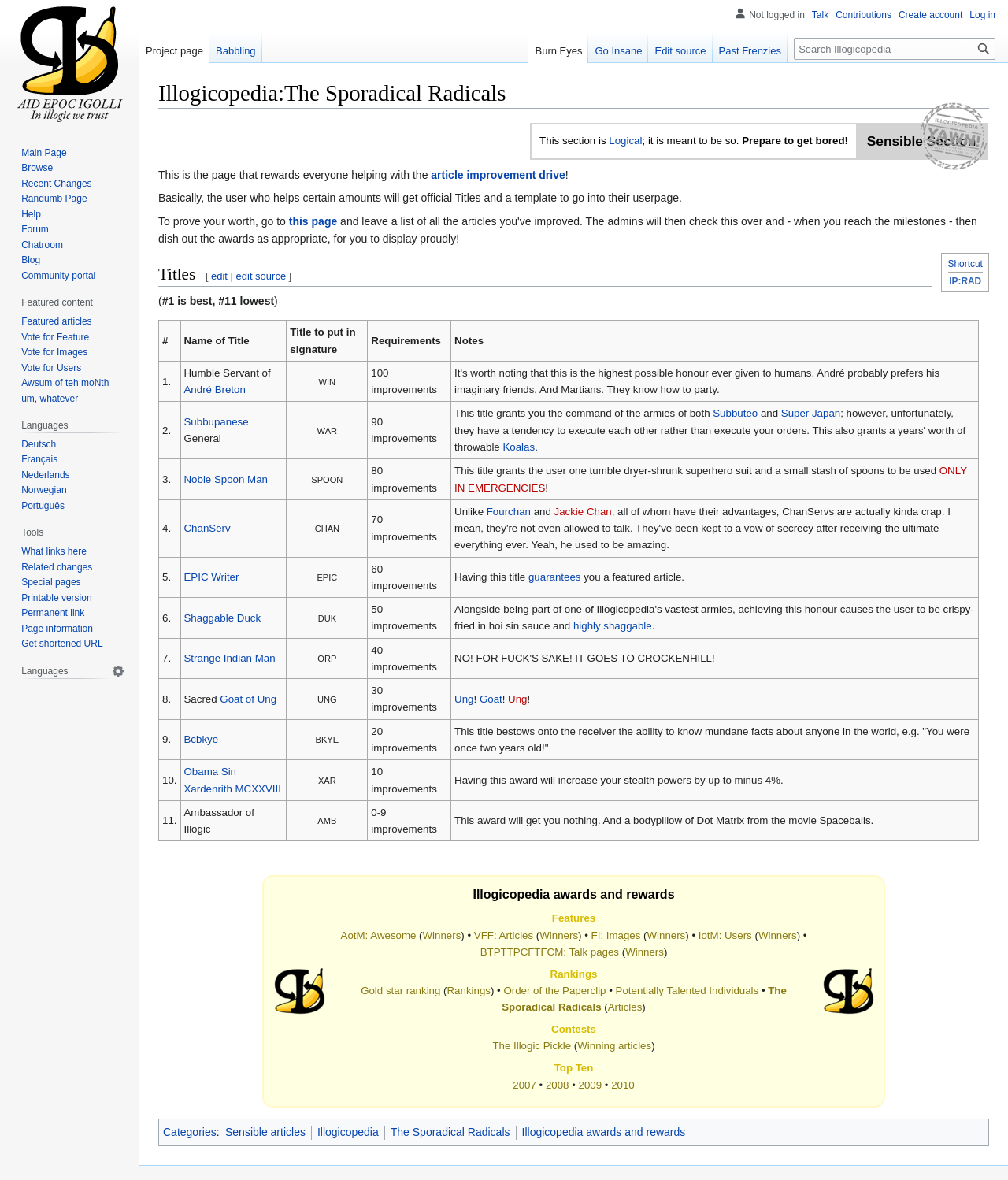Identify the bounding box for the described UI element: "Vote for Users".

[0.021, 0.307, 0.081, 0.316]